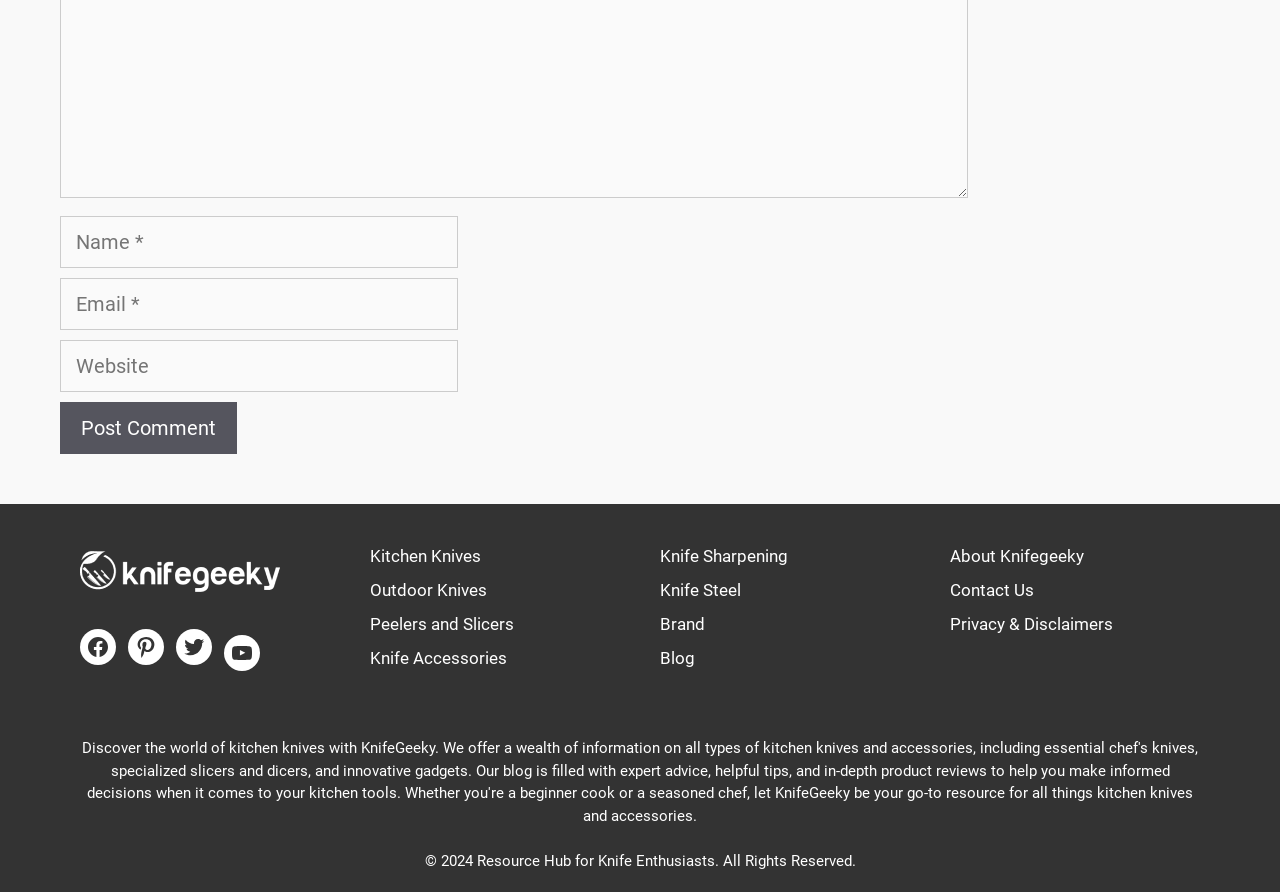Determine the bounding box for the described UI element: "Blog".

[0.516, 0.727, 0.543, 0.749]